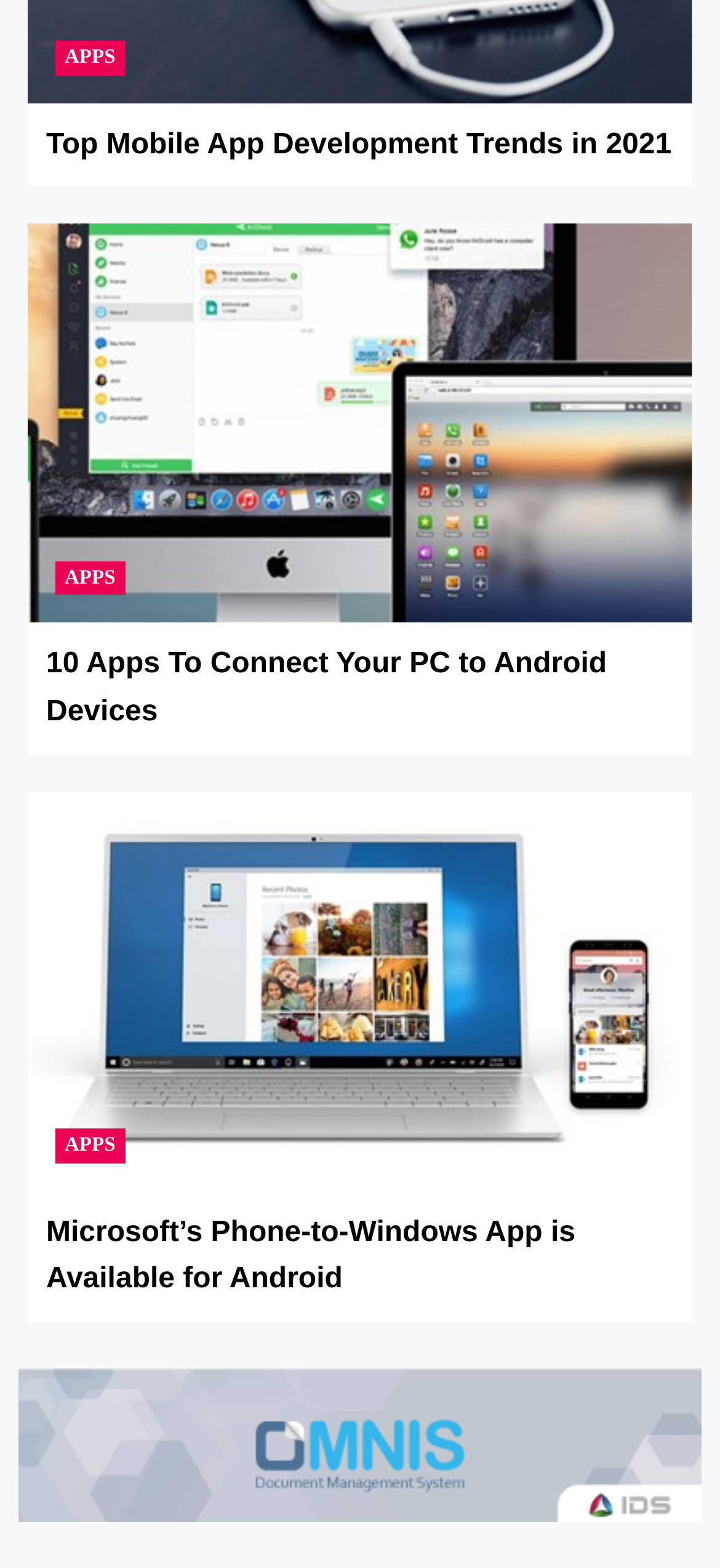Please respond in a single word or phrase: 
How many articles are on this webpage?

3